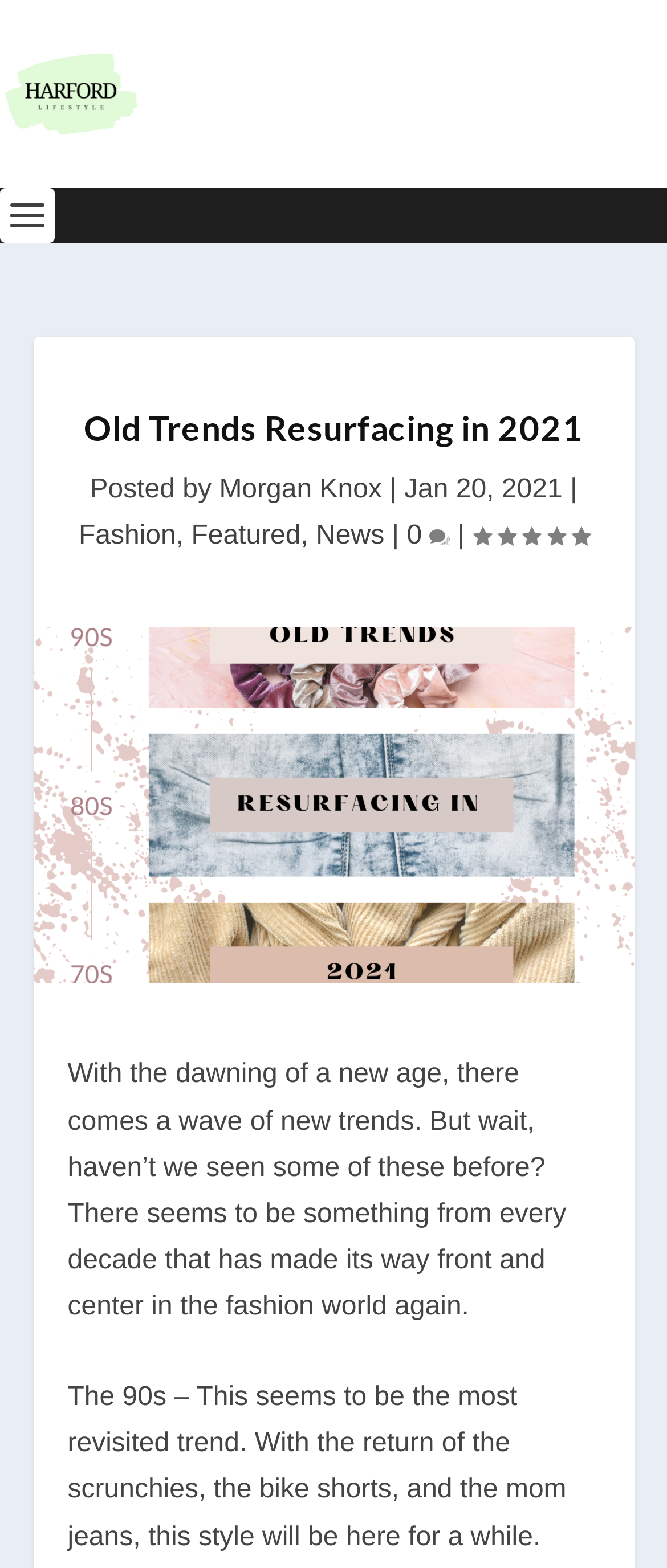Elaborate on the different components and information displayed on the webpage.

The webpage is about old trends resurfacing in 2021, specifically in the fashion world. At the top left, there is a logo of "Harford Lifestyle" which is an image and a link. Next to it, there is a heading that reads "Old Trends Resurfacing in 2021". Below the heading, there is a section that displays the author's name, "Morgan Knox", and the date "Jan 20, 2021". 

On the same line as the author's name, there are three links: "Fashion", "Featured", and "News", separated by vertical lines. To the right of these links, there is another link with a comment count icon and a rating of 5.00.

Below this section, there is a large image that takes up most of the width of the page, with a caption that reads "Old Trends Resurfacing in 2021". 

The main content of the webpage is divided into paragraphs. The first paragraph starts with "With the dawning of a new age, there comes a wave of new trends. But wait, haven’t we seen some of these before?" and continues to discuss how old trends are resurfacing. The second paragraph explains that trends from every decade are making a comeback in the fashion world. 

The third paragraph is not visible, as it only contains a non-breaking space character. The fourth paragraph starts with "The 90s – This seems to be the most revisited trend. With the return of the scrunchies, the bike shorts, and the..." and continues to discuss the revival of 90s trends.